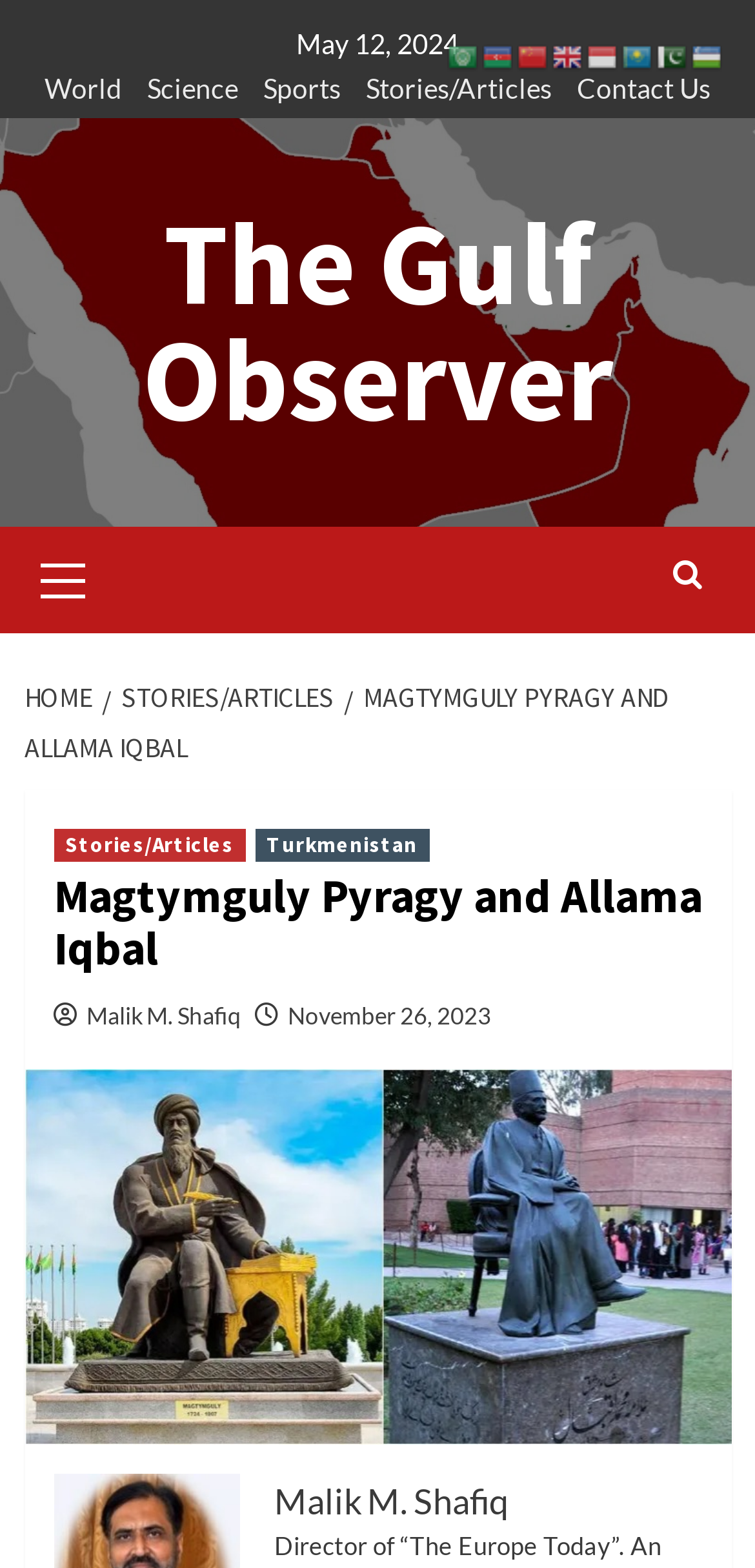Specify the bounding box coordinates of the element's area that should be clicked to execute the given instruction: "View the FAQ for sharing your history". The coordinates should be four float numbers between 0 and 1, i.e., [left, top, right, bottom].

None